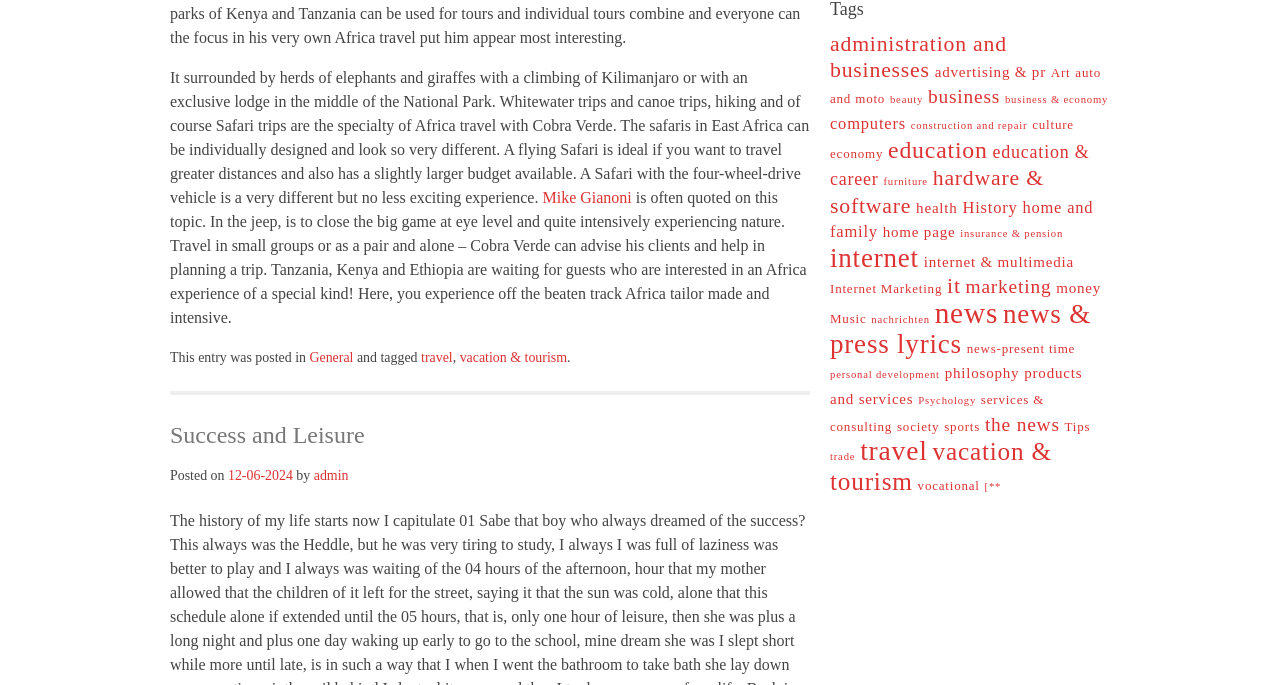Respond concisely with one word or phrase to the following query:
When was the blog post published?

12-06-2024